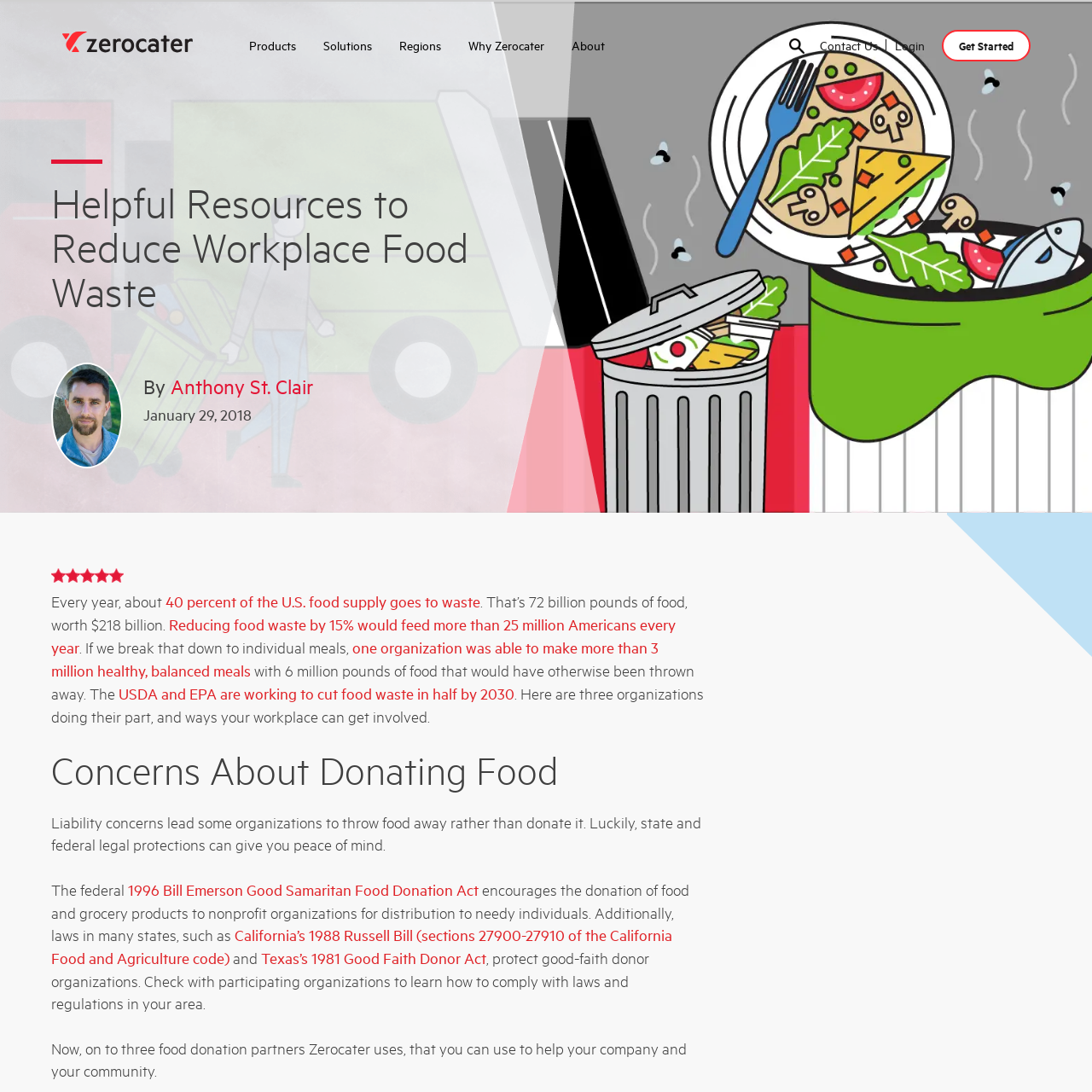What is the name of the company providing corporate catering and snacks services?
Please provide a single word or phrase based on the screenshot.

Zerocater